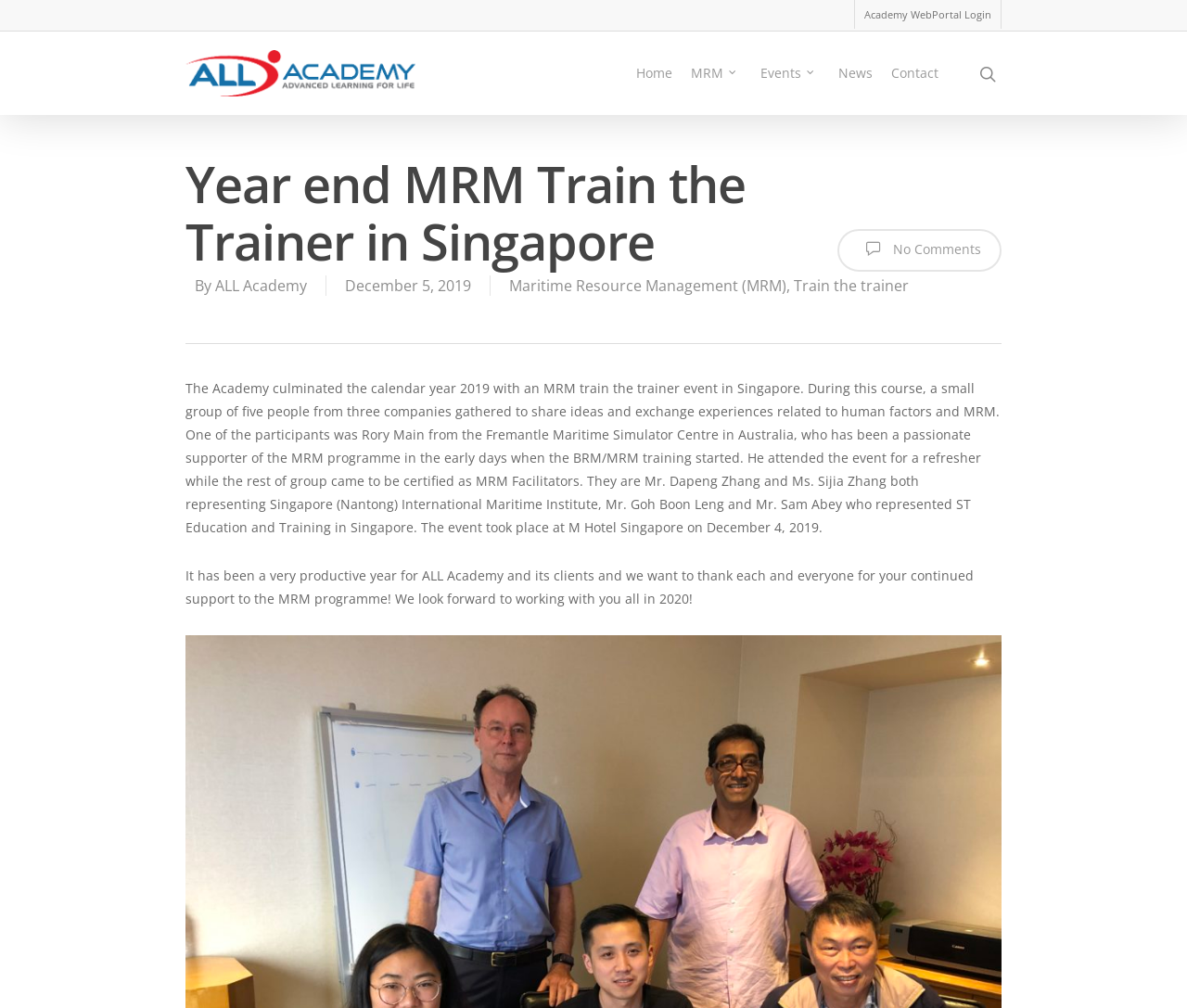Please specify the bounding box coordinates in the format (top-left x, top-left y, bottom-right x, bottom-right y), with values ranging from 0 to 1. Identify the bounding box for the UI component described as follows: Events

[0.641, 0.064, 0.691, 0.082]